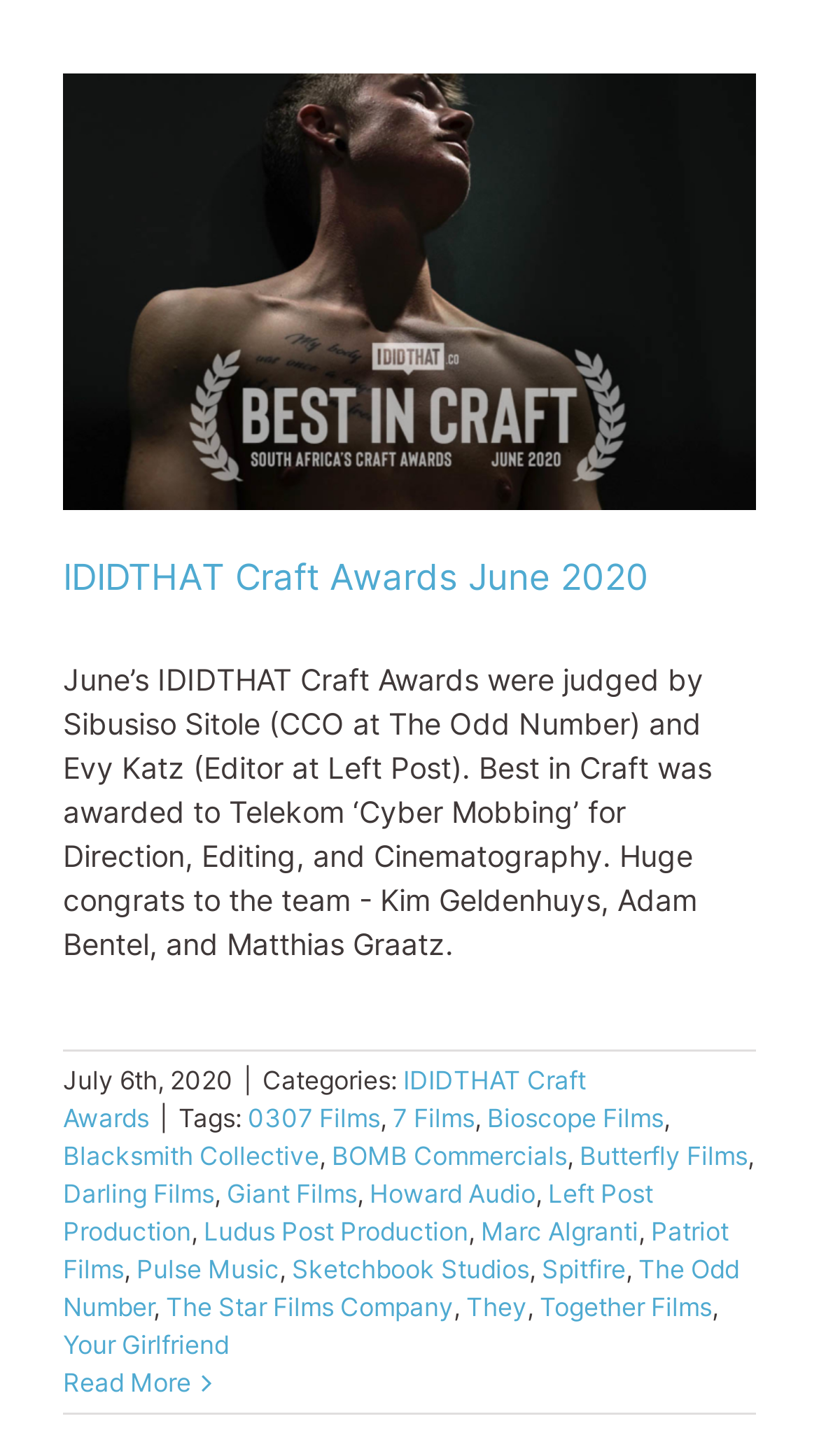Please determine the bounding box coordinates, formatted as (top-left x, top-left y, bottom-right x, bottom-right y), with all values as floating point numbers between 0 and 1. Identify the bounding box of the region described as: The Odd Number

[0.077, 0.861, 0.903, 0.909]